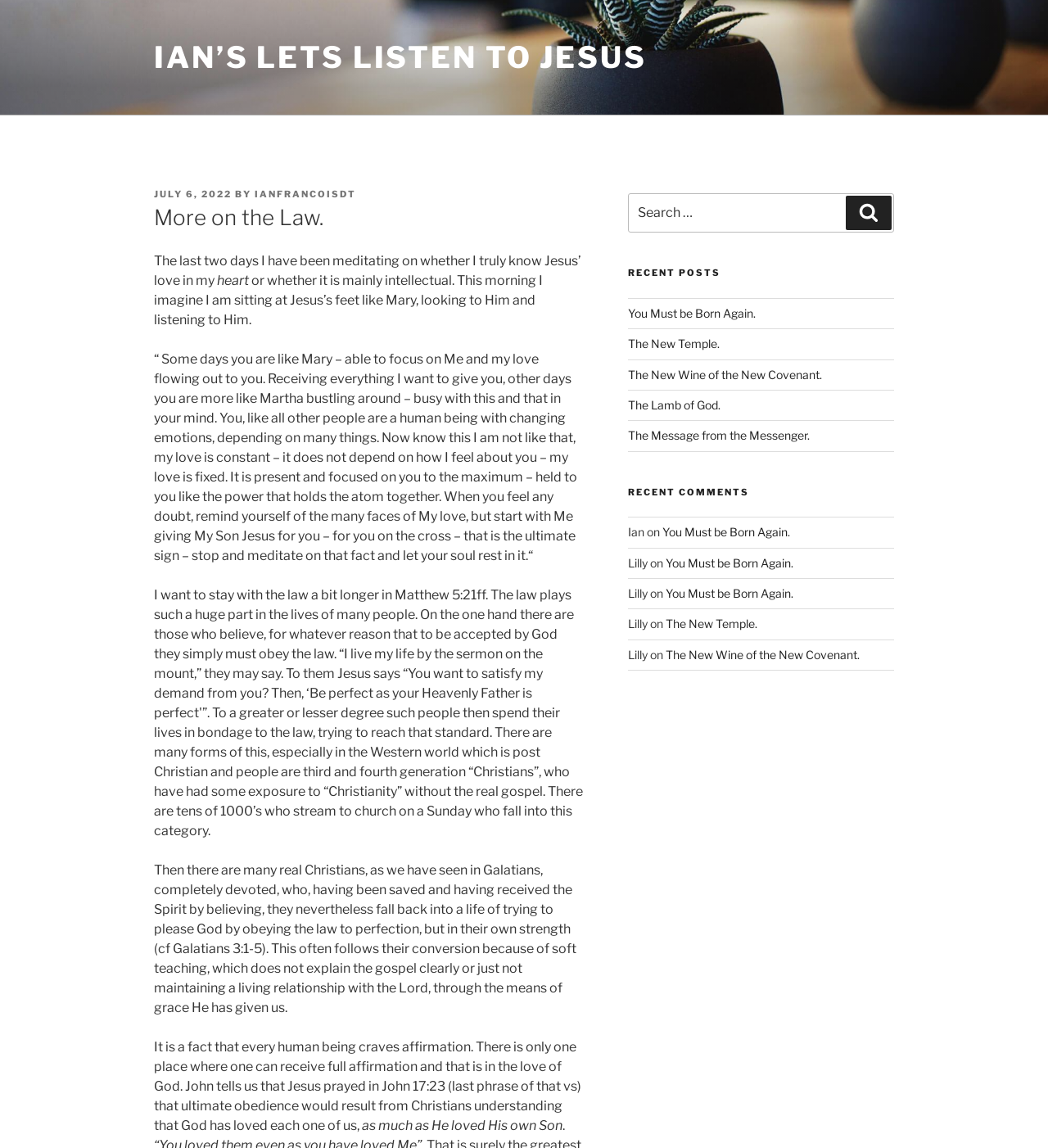Find the bounding box coordinates of the clickable region needed to perform the following instruction: "Go to the homepage of 'IAN’S LETS LISTEN TO JESUS'". The coordinates should be provided as four float numbers between 0 and 1, i.e., [left, top, right, bottom].

[0.147, 0.034, 0.617, 0.066]